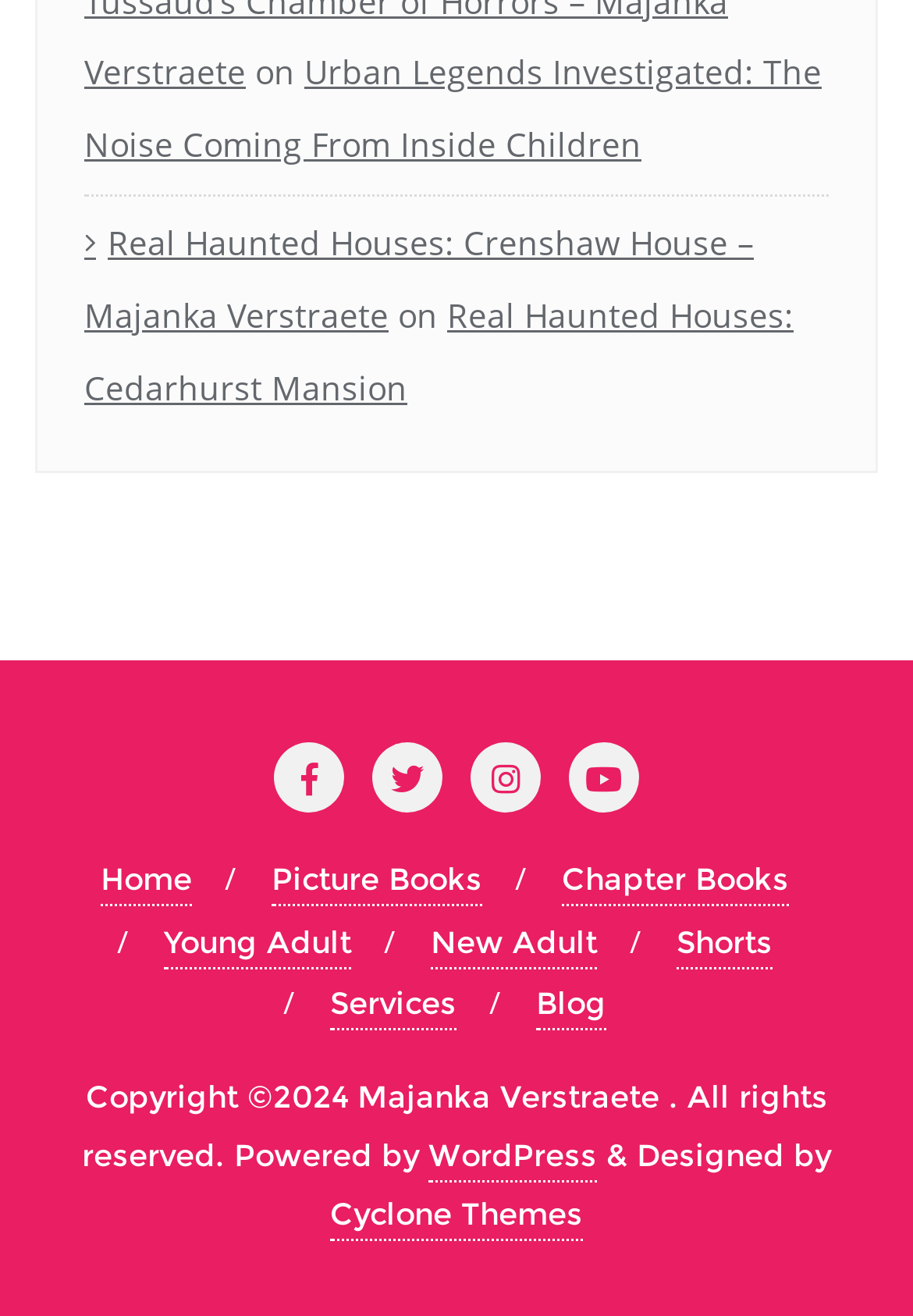How many links are in the top section?
Based on the image, answer the question with as much detail as possible.

The top section of the webpage contains three links: 'Urban Legends Investigated: The Noise Coming From Inside Children', 'Real Haunted Houses: Crenshaw House – Majanka Verstraete', and 'Real Haunted Houses: Cedarhurst Mansion'.